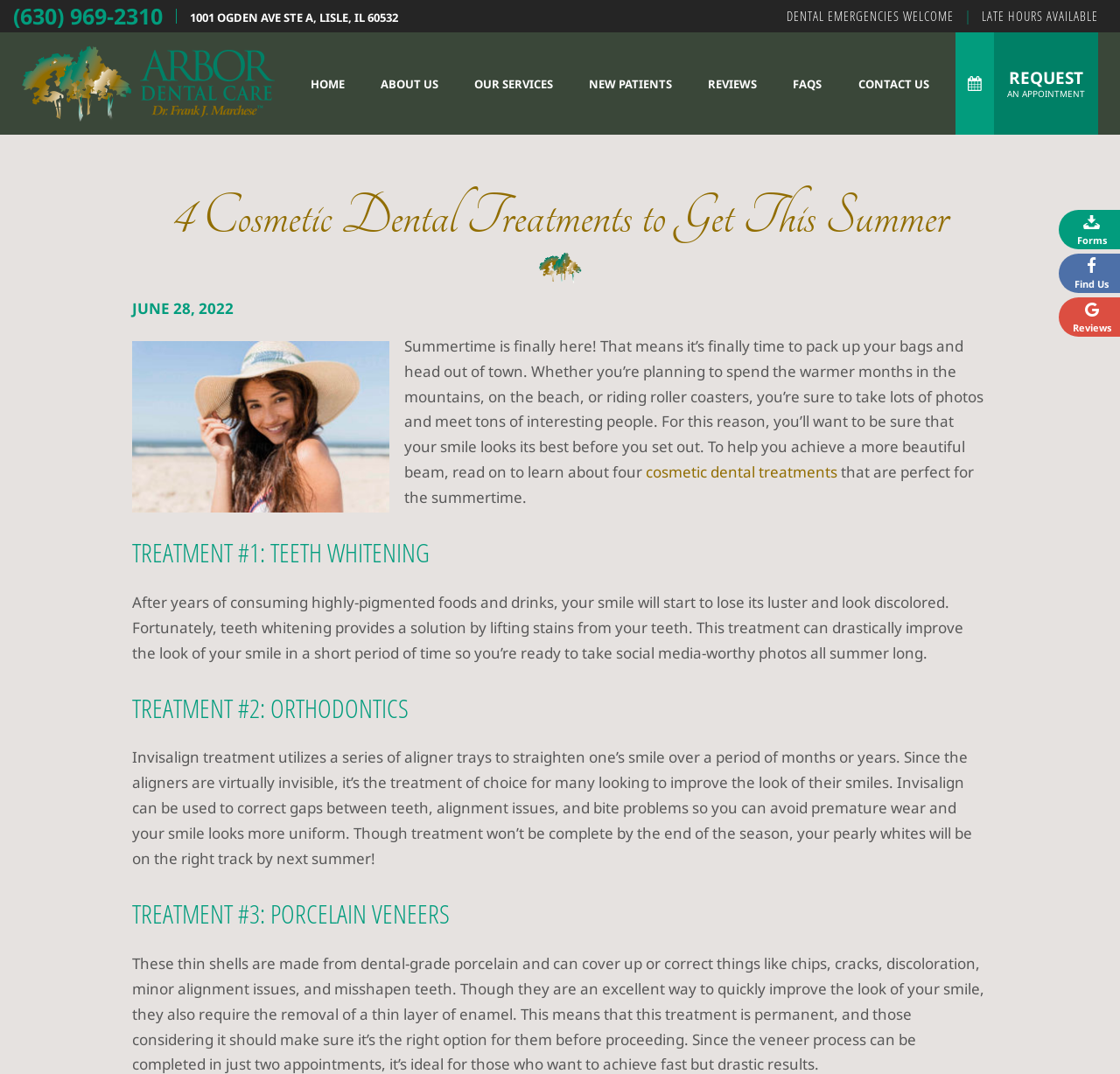Describe every aspect of the webpage in a detailed manner.

This webpage is about cosmetic dental treatments, specifically four treatments perfect for the summertime. At the top right corner, there are three links: "Forms", "Find Us", and "Reviews". Below them, there is a phone number "(630) 969-2310" and an address "1001 OGDEN AVE STE A, LISLE, IL 60532". On the top left, there is a logo of Arbor Dental Care, accompanied by the name "Arbor Dental Care Dr. Drank J. Marchesse" and two images.

The main content of the webpage is divided into sections. The first section has a heading "4 Cosmetic Dental Treatments to Get This Summer" and a subheading "JUNE 28, 2022". Below the heading, there is an image of a person with a nice smile on the beach. The text in this section talks about the importance of having a beautiful smile during the summer.

The following sections describe four cosmetic dental treatments. The first treatment is teeth whitening, which can improve the look of one's smile by lifting stains from the teeth. The second treatment is orthodontics, specifically Invisalign, which can straighten one's smile over a period of months or years. The third treatment is porcelain veneers, and the fourth treatment is not explicitly mentioned.

Throughout the webpage, there are several links to other pages, including "HOME", "ABOUT US", "OUR SERVICES", "NEW PATIENTS", "REVIEWS", "FAQS", and "CONTACT US". At the bottom right corner, there is a call-to-action link "REQUEST AN APPOINTMENT".